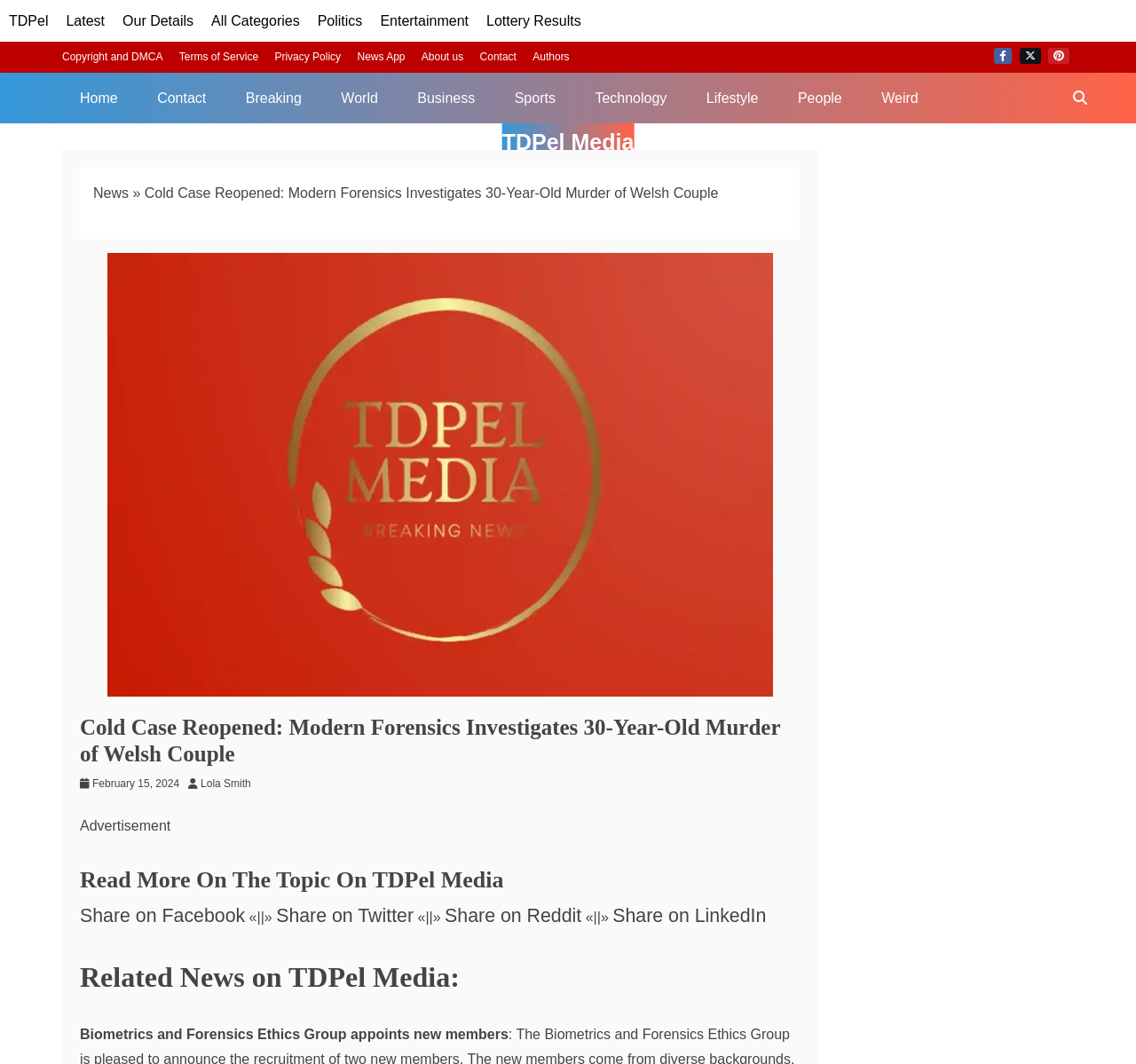Please mark the clickable region by giving the bounding box coordinates needed to complete this instruction: "Read 'Biometrics and Forensics Ethics Group appoints new members'".

[0.07, 0.965, 0.447, 0.979]